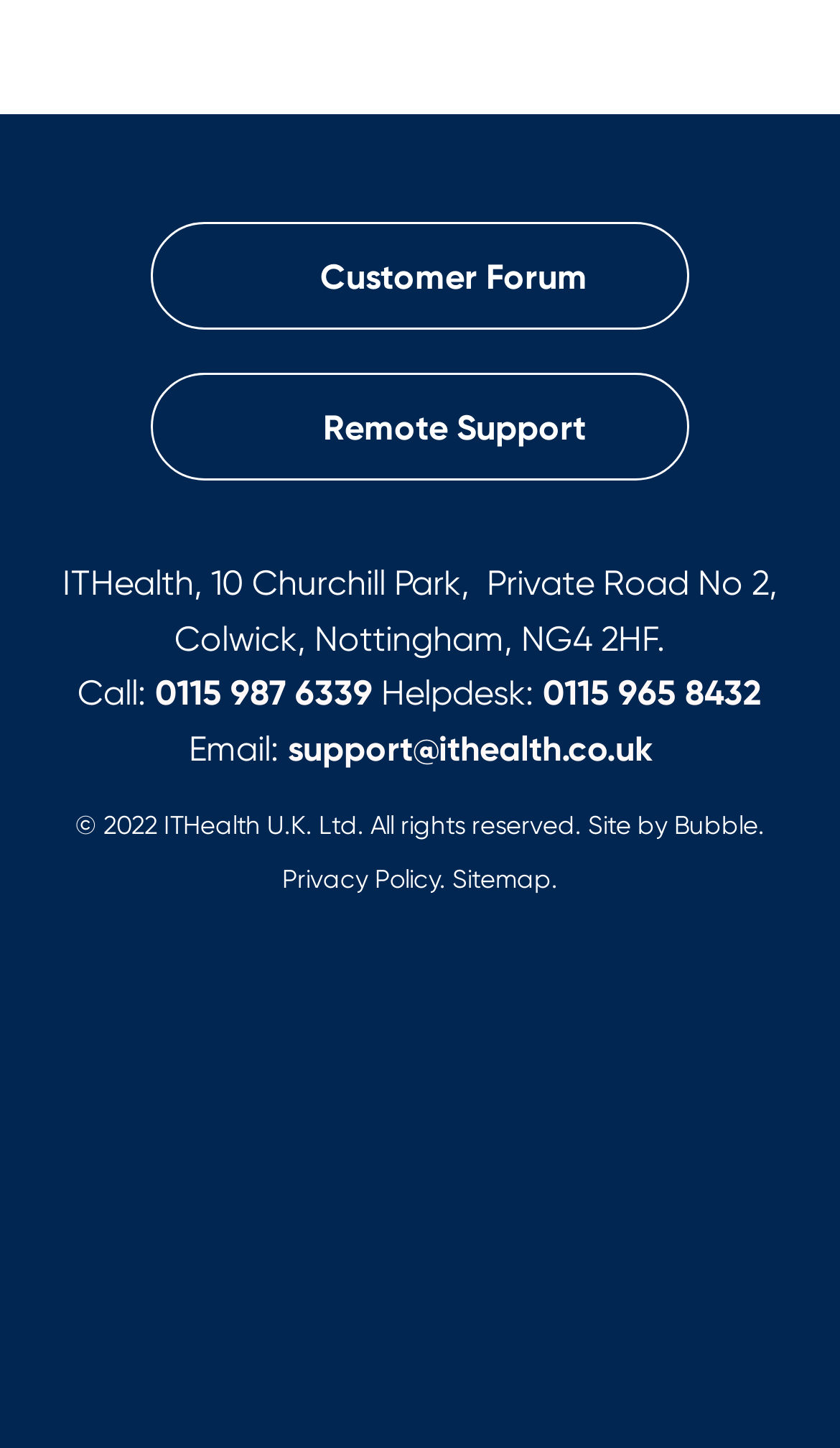Please find the bounding box coordinates of the clickable region needed to complete the following instruction: "Visit the customer forum". The bounding box coordinates must consist of four float numbers between 0 and 1, i.e., [left, top, right, bottom].

[0.179, 0.154, 0.821, 0.228]